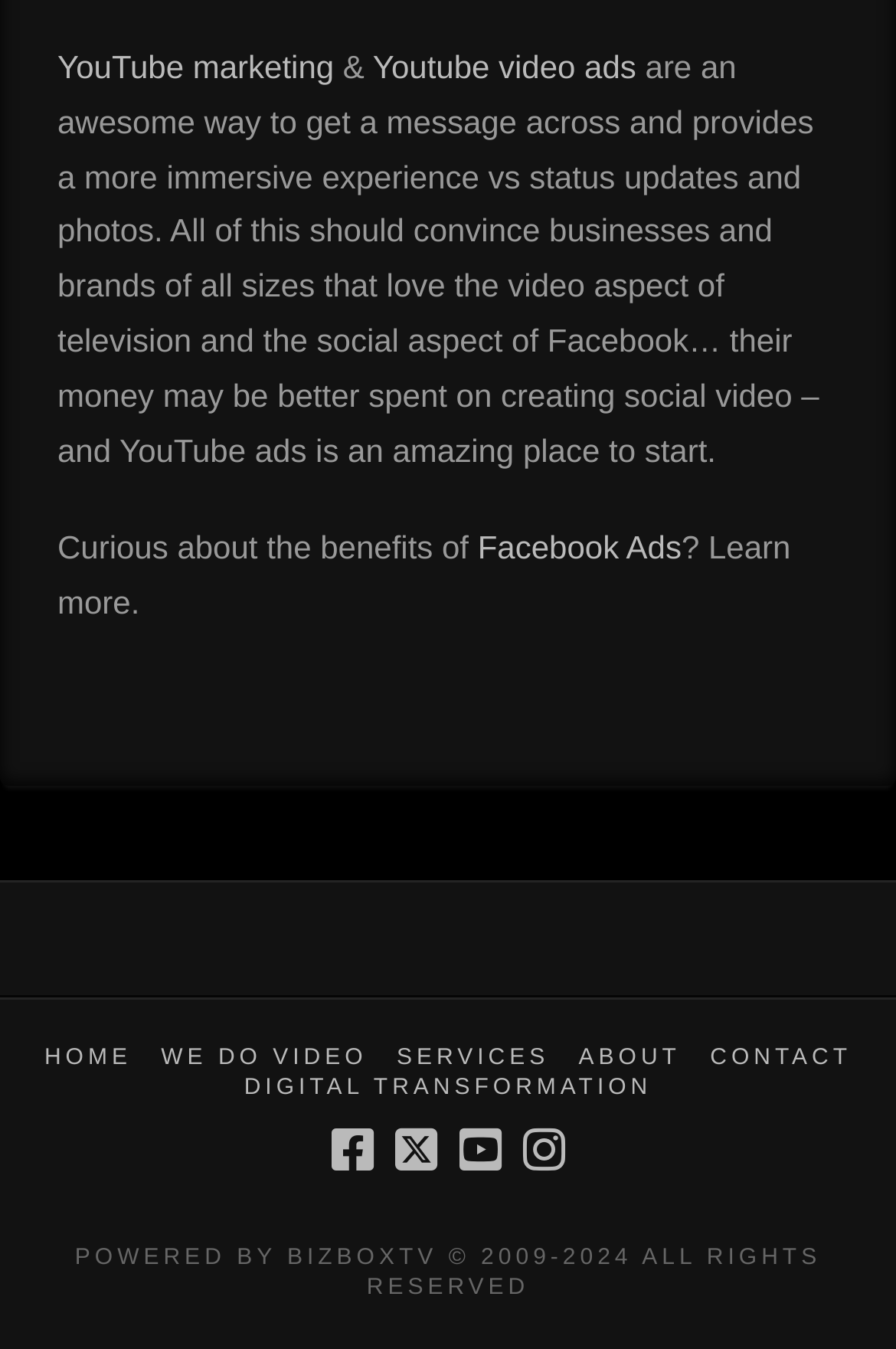Please identify the coordinates of the bounding box for the clickable region that will accomplish this instruction: "Click on YouTube marketing".

[0.064, 0.036, 0.373, 0.063]